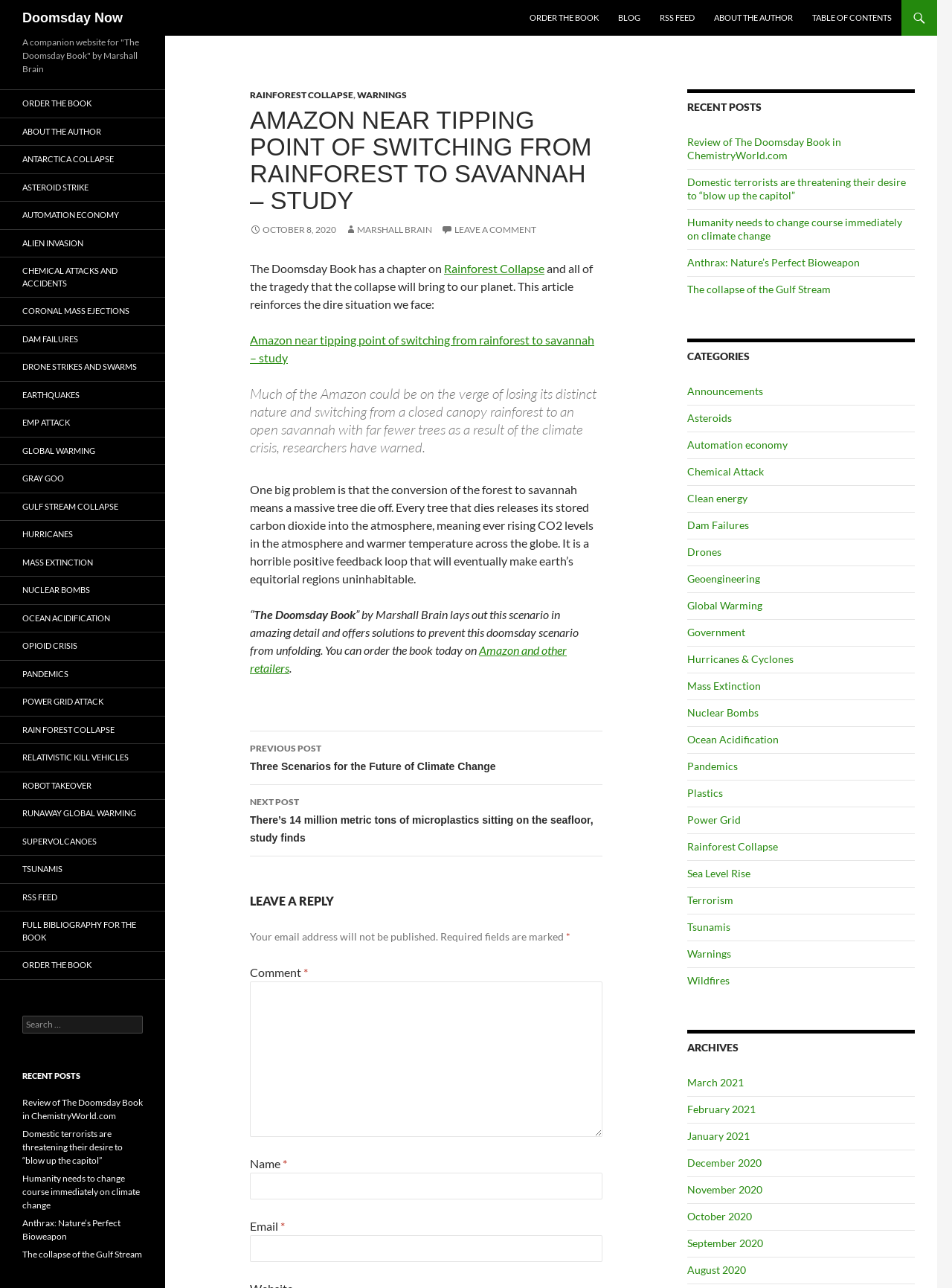Determine the bounding box coordinates for the element that should be clicked to follow this instruction: "Follow on LinkedIn". The coordinates should be given as four float numbers between 0 and 1, in the format [left, top, right, bottom].

None